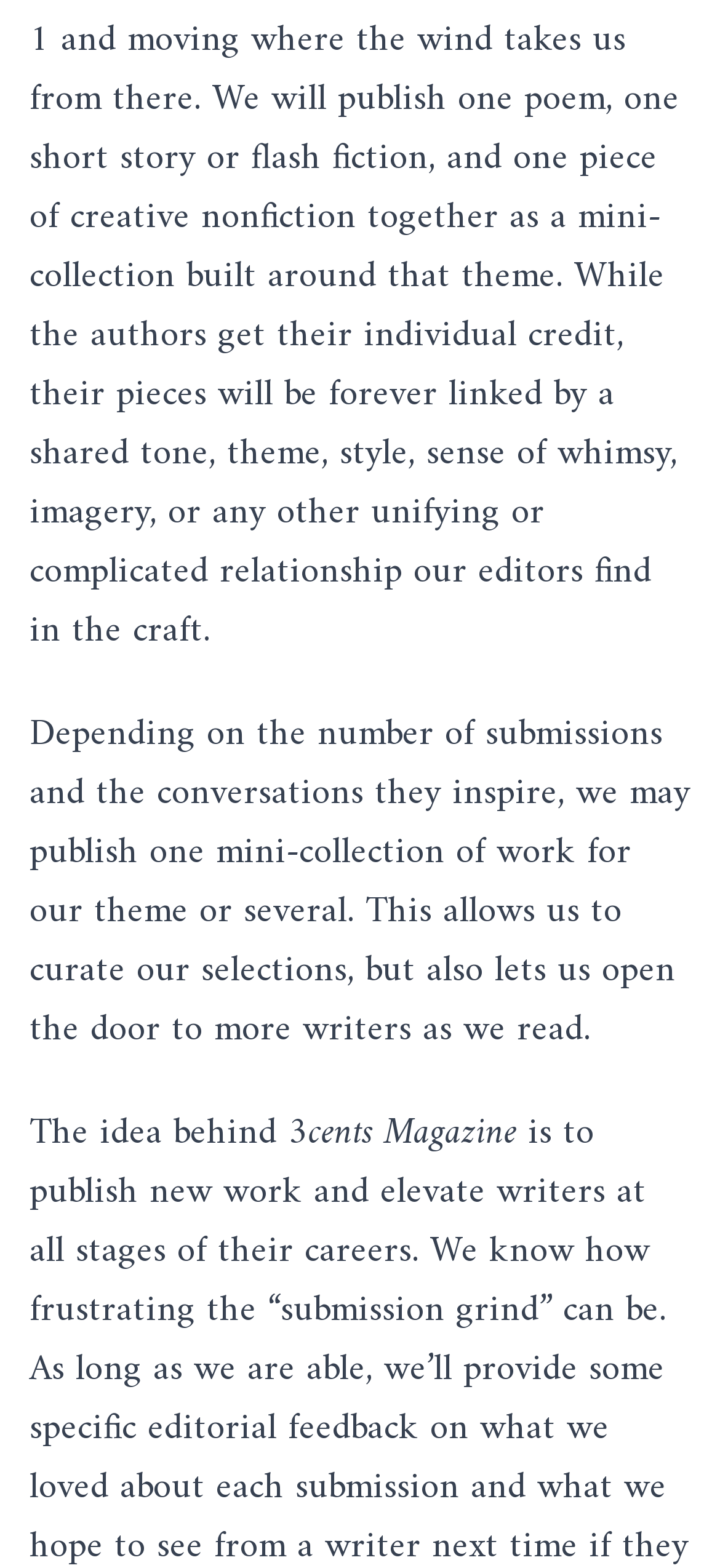What is the name of the magazine?
Please use the image to provide a one-word or short phrase answer.

3cents Magazine